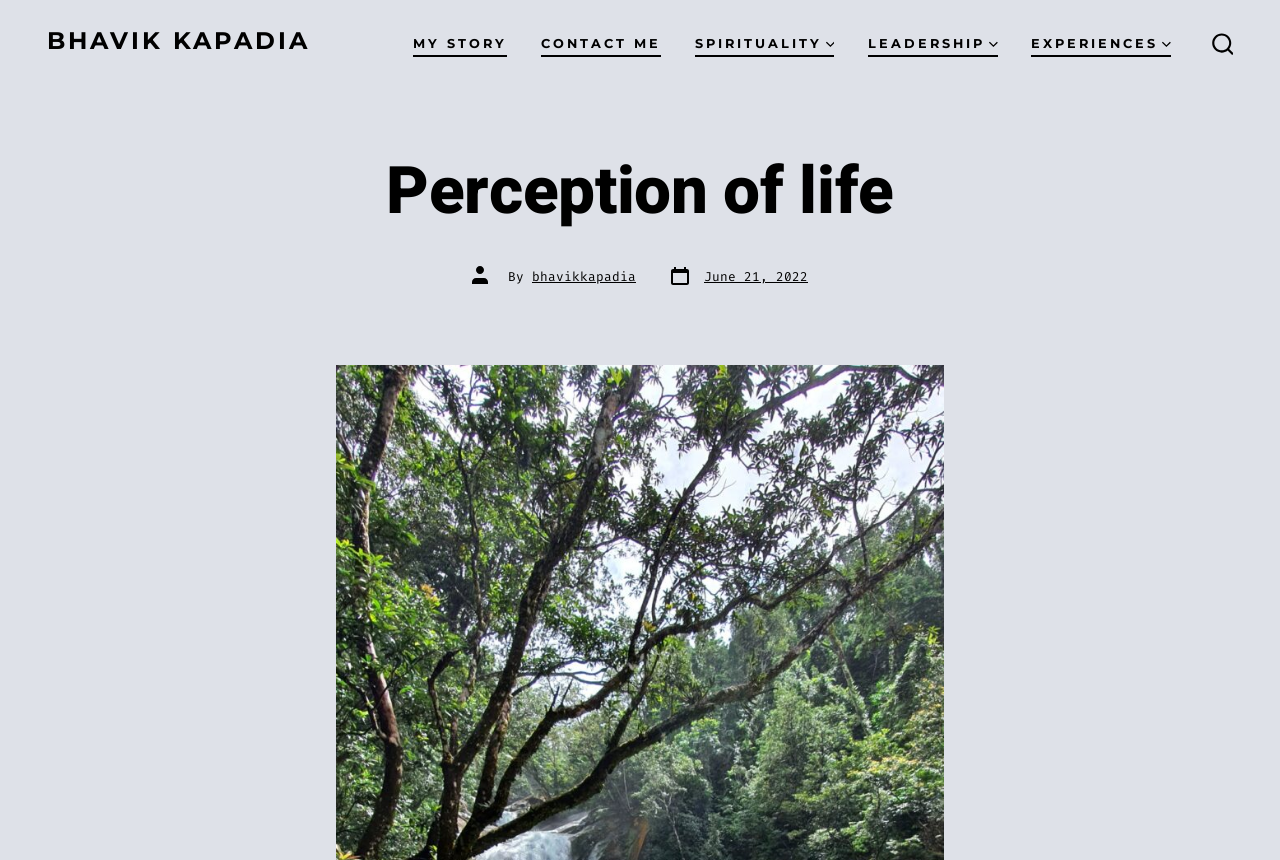Identify and provide the text of the main header on the webpage.

Perception of life